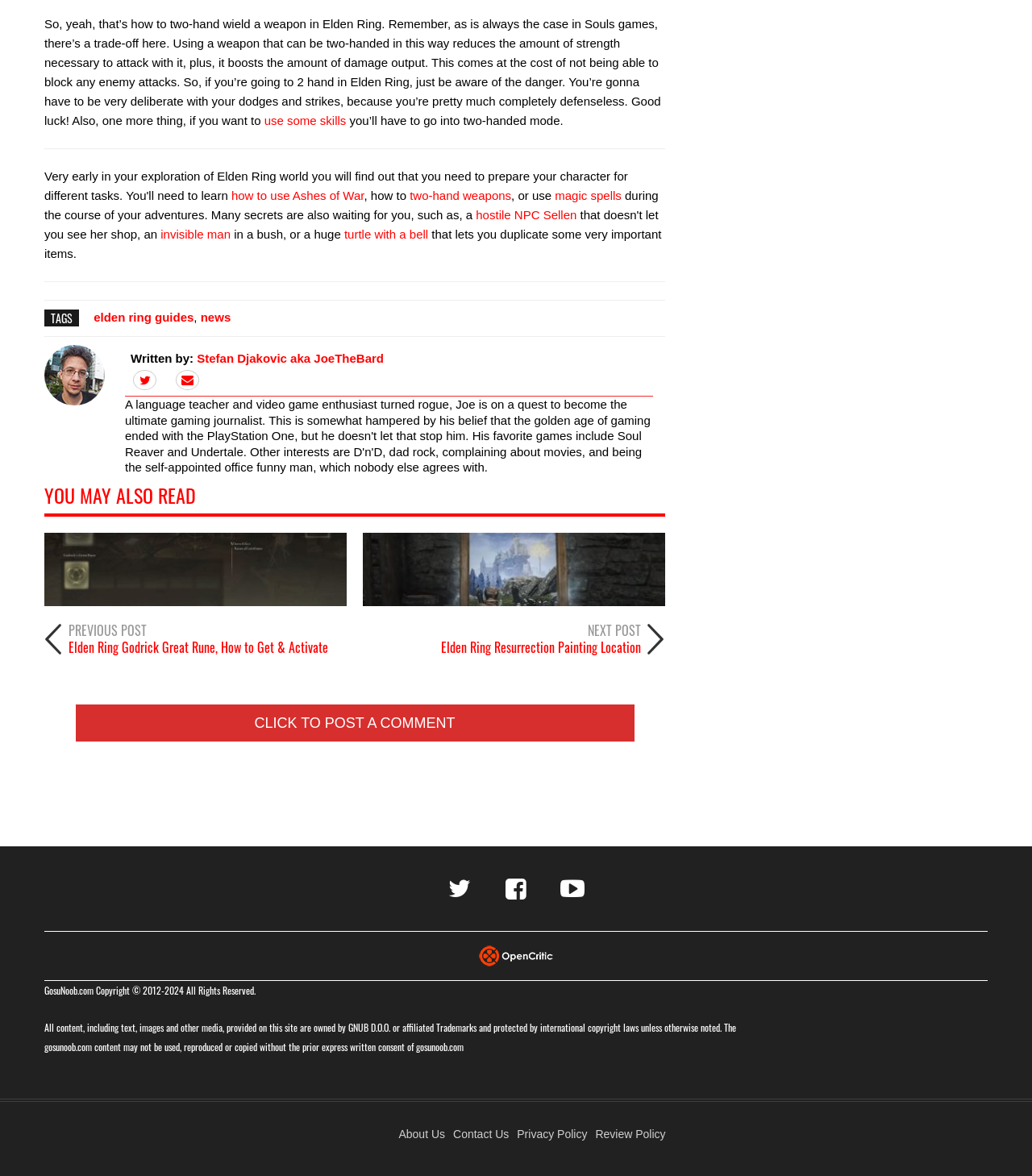Provide the bounding box coordinates for the area that should be clicked to complete the instruction: "Visit Opencritic".

[0.457, 0.806, 0.543, 0.818]